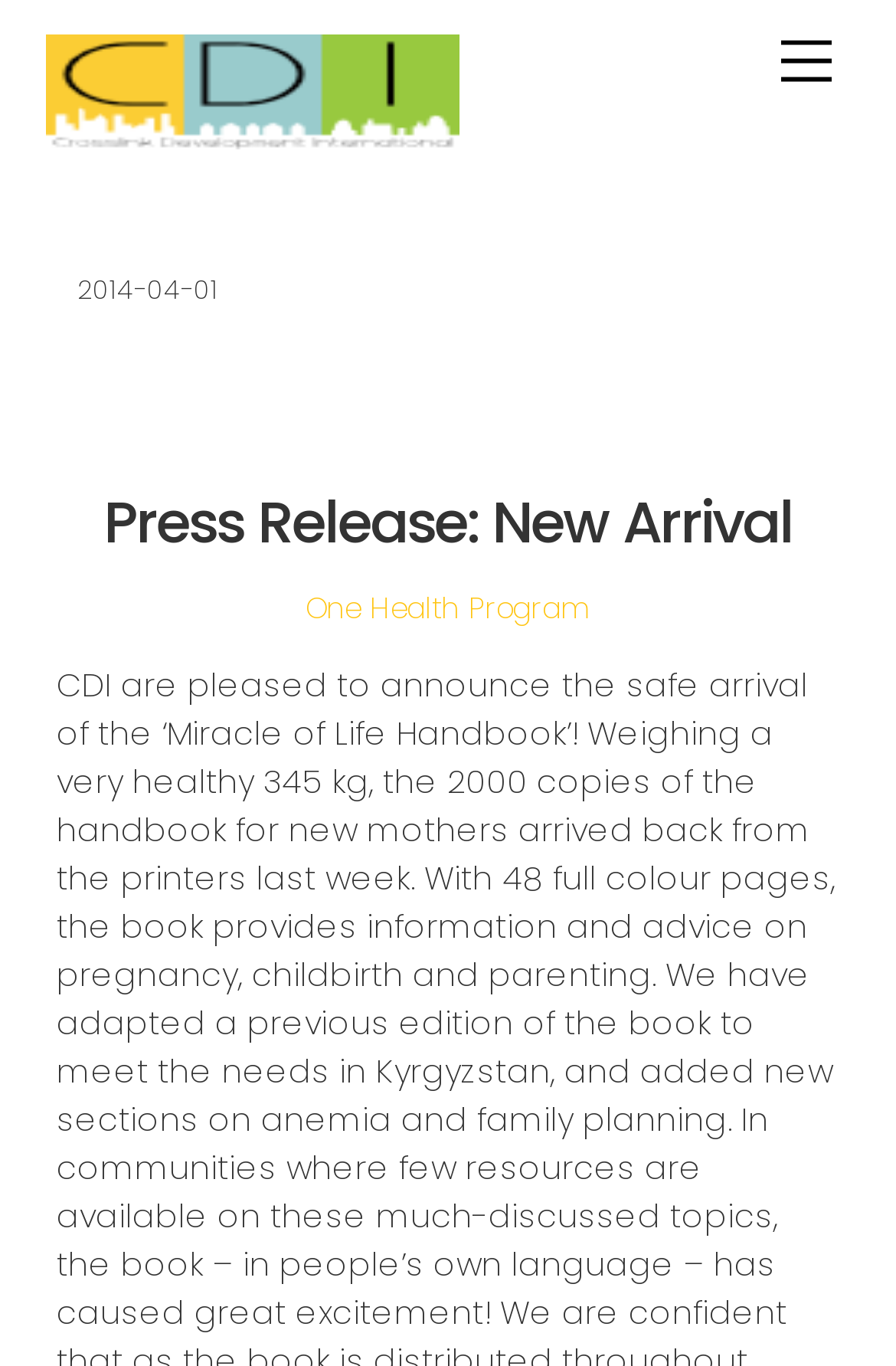Determine and generate the text content of the webpage's headline.

Press Release: New Arrival